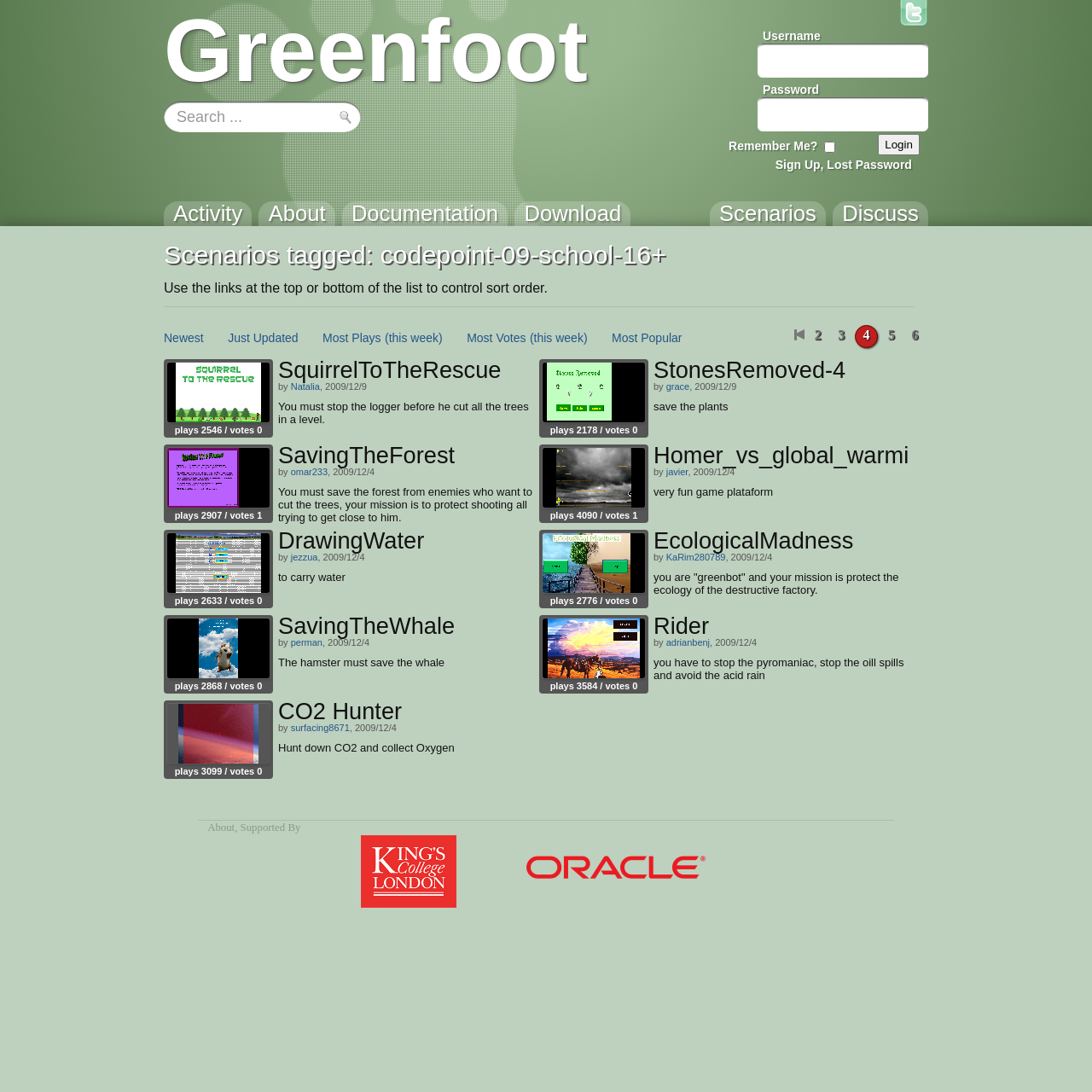How many links are there in the top navigation menu?
Please use the image to provide a one-word or short phrase answer.

6